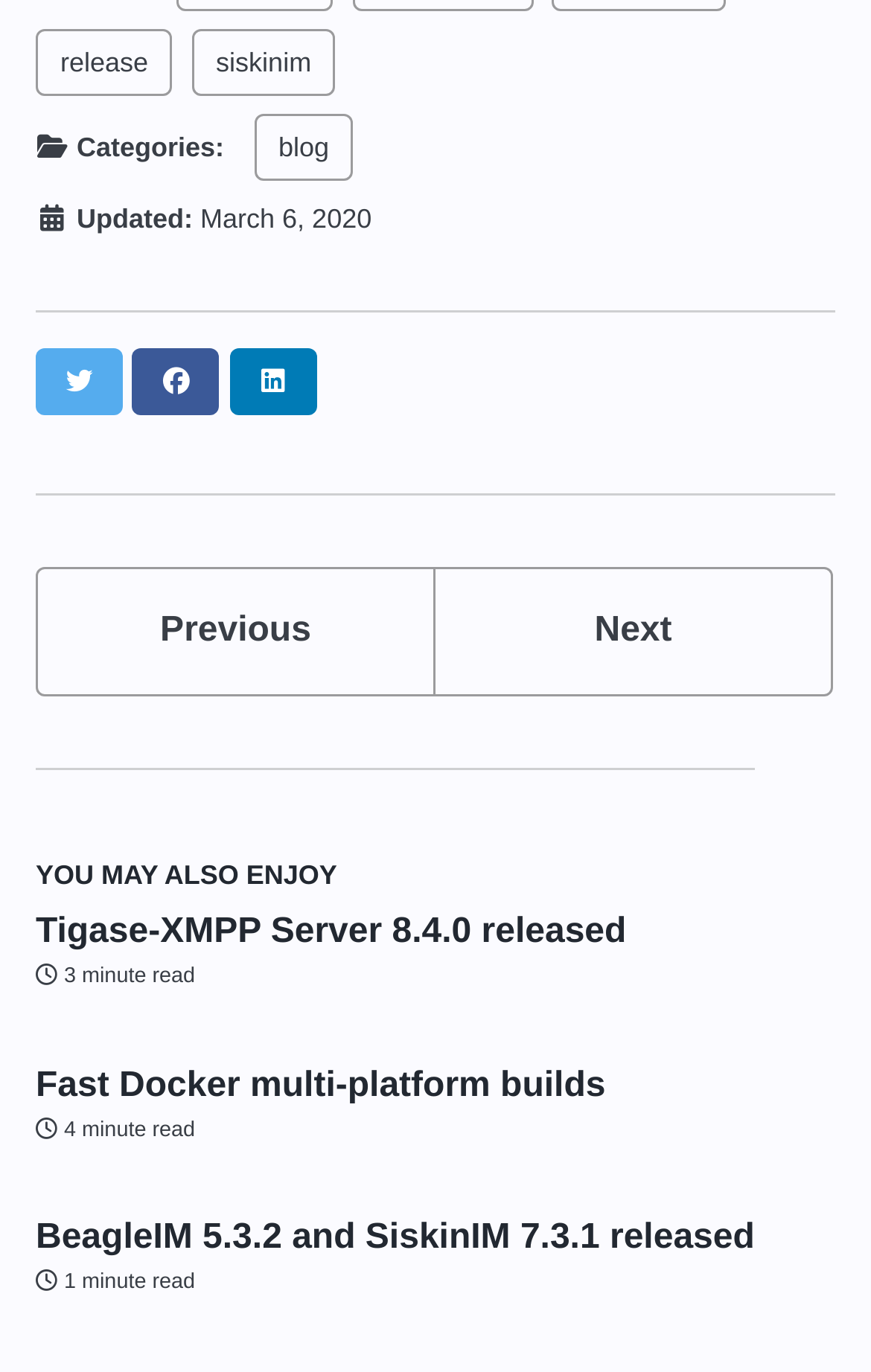What is the date of the latest update?
Please provide an in-depth and detailed response to the question.

I found the 'Updated:' text on the webpage, and next to it, there is a time element that says 'March 6, 2020', which is the date of the latest update.